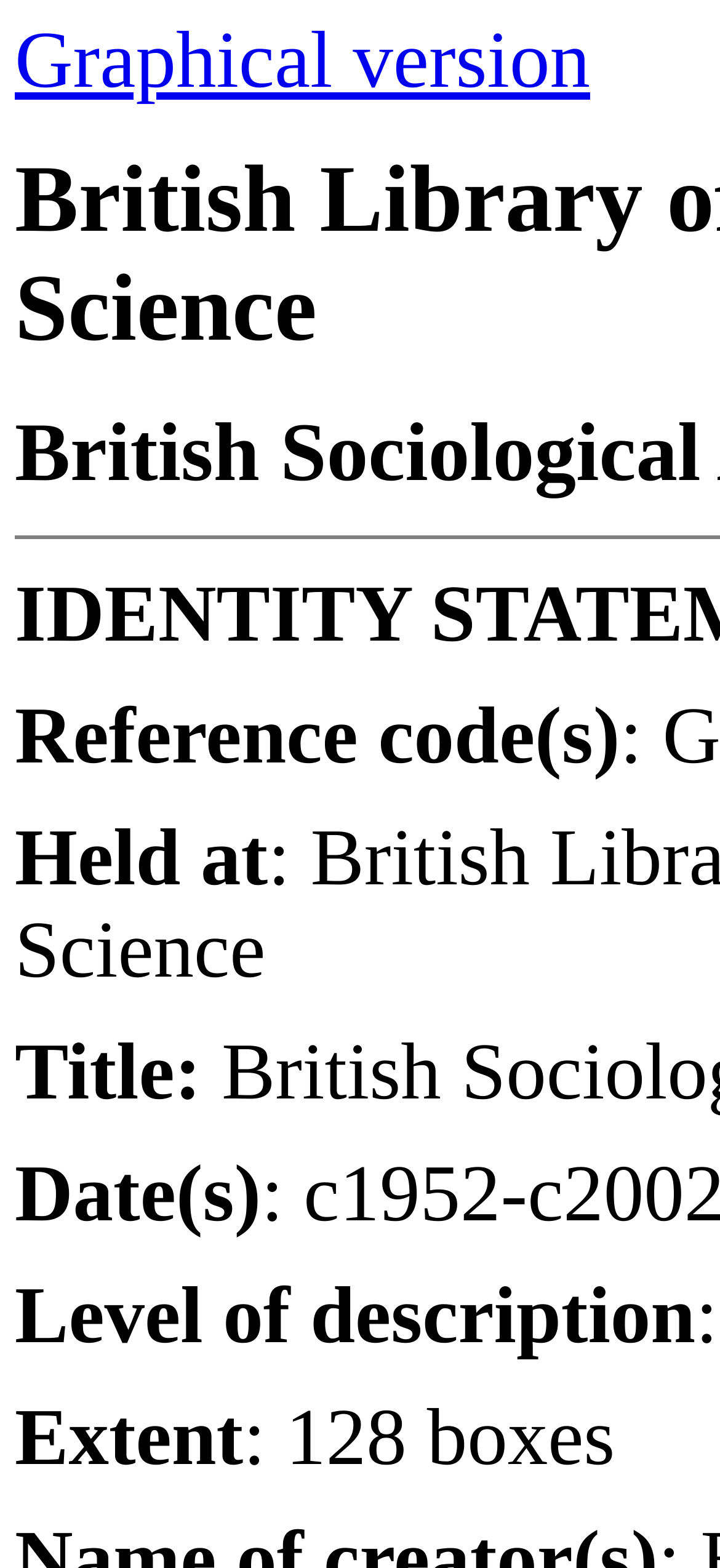What is the reference code? Using the information from the screenshot, answer with a single word or phrase.

Not provided